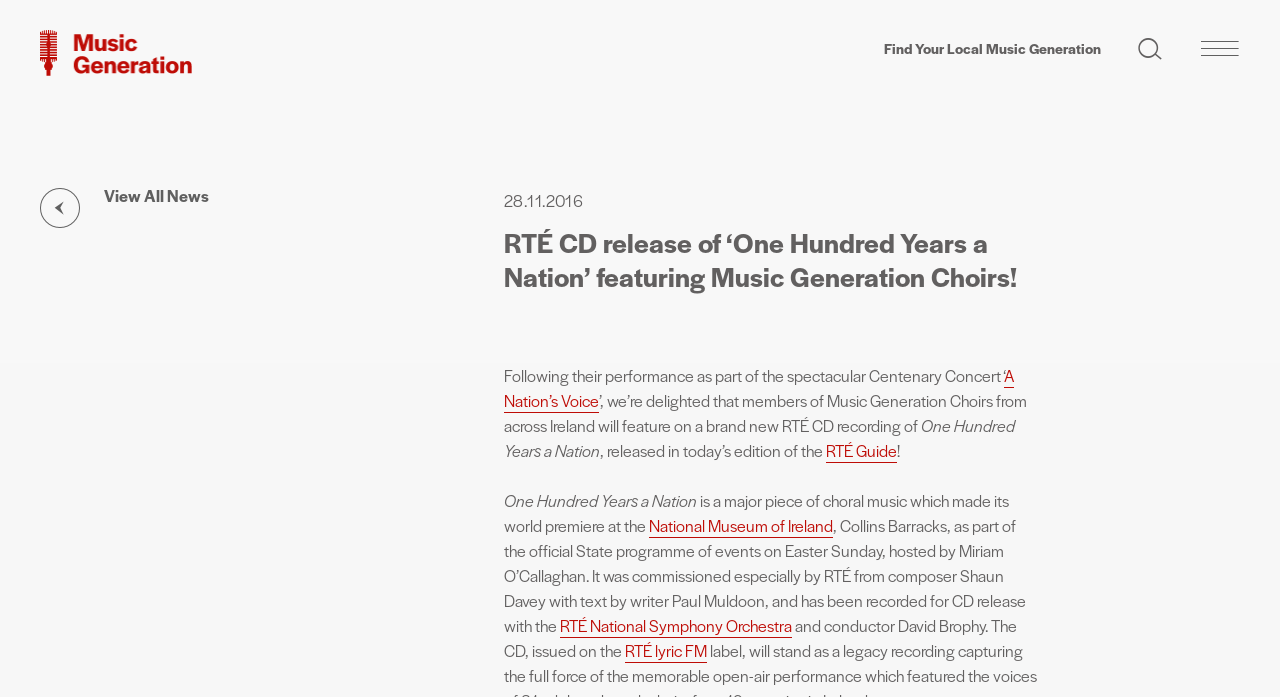Could you specify the bounding box coordinates for the clickable section to complete the following instruction: "Search the site"?

[0.86, 0.037, 0.898, 0.088]